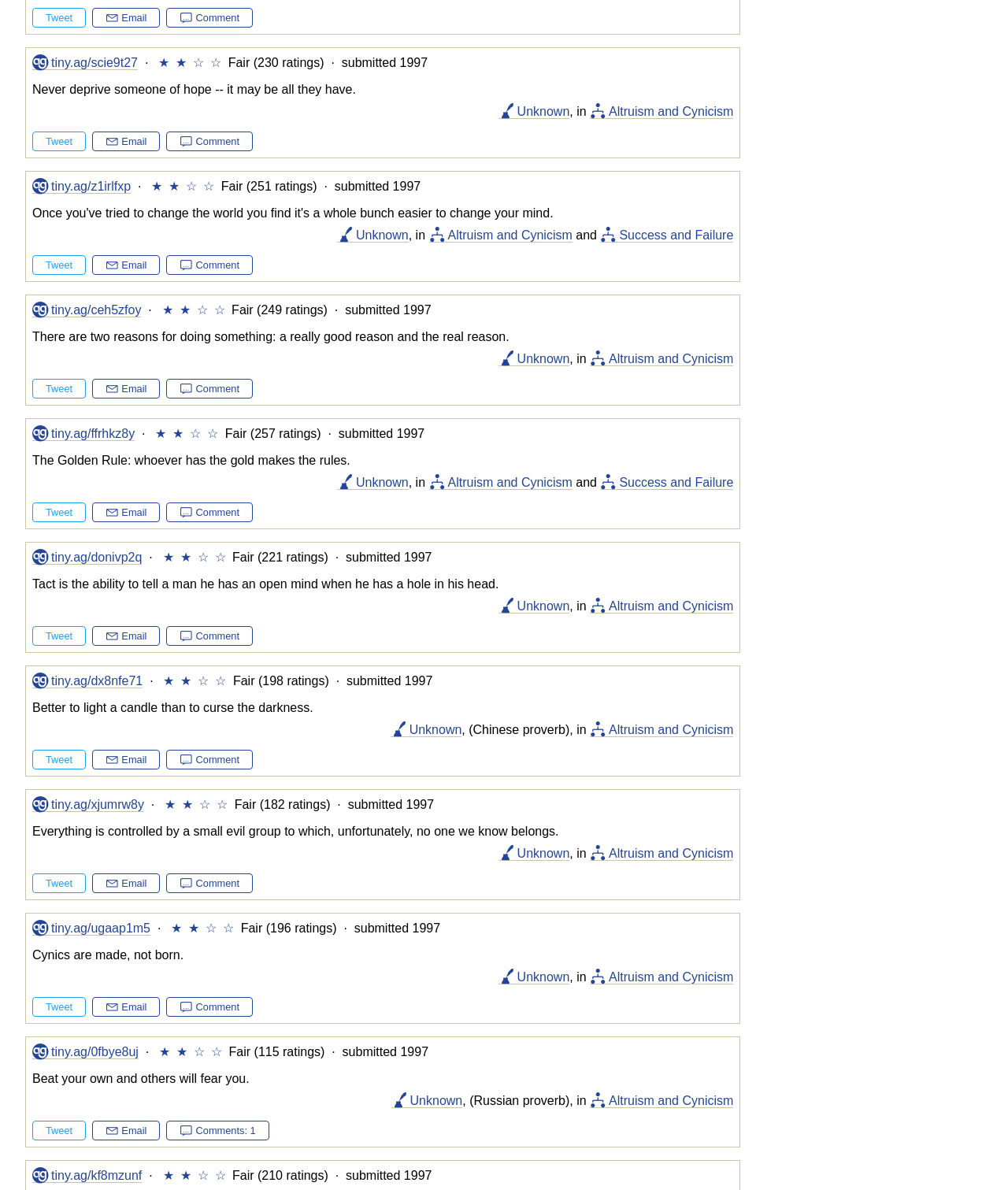Please provide a brief answer to the question using only one word or phrase: 
What is the rating of the first quote?

Fair (230 ratings)